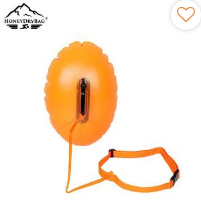Generate an elaborate caption for the given image.

This image features a customizable PVC oval swim buoy designed for open water activities. The buoy is prominently orange and oval-shaped, equipped with a central handle for easy towing. A bright orange strap is attached, which can be used for securing the buoy while swimming. The manufacturer's logo, "HONEYDRYBAG," is visible at the top of the image, indicating the brand's commitment to high-quality swim safety products. This buoy is particularly suitable for triathlon training, recreational swimming, and enhancing visibility in open water, ensuring safety for swimmers. The design emphasizes both functionality and visibility, making it an essential accessory for water sports enthusiasts.